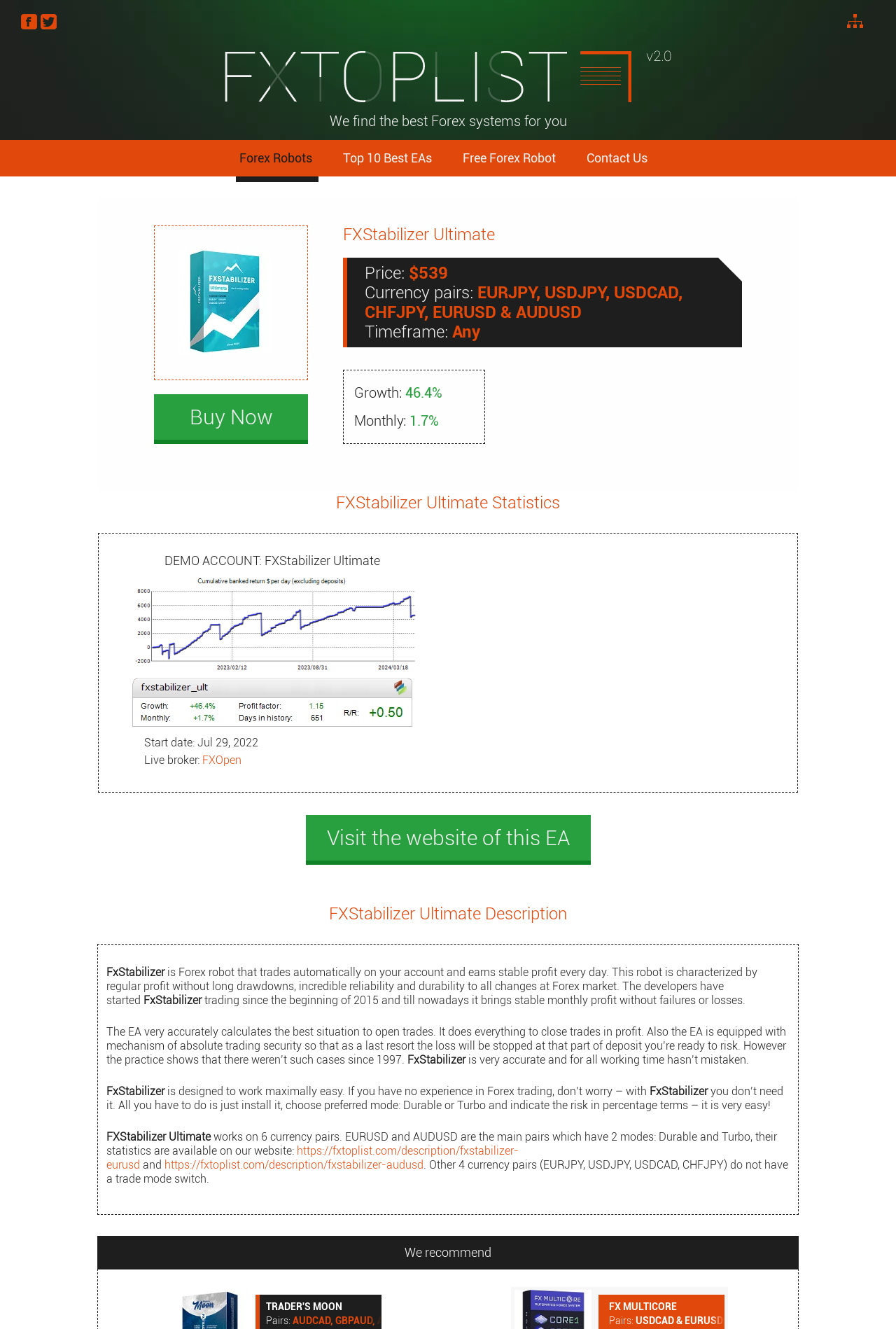Locate the bounding box coordinates of the clickable region to complete the following instruction: "Buy Now."

[0.172, 0.297, 0.344, 0.334]